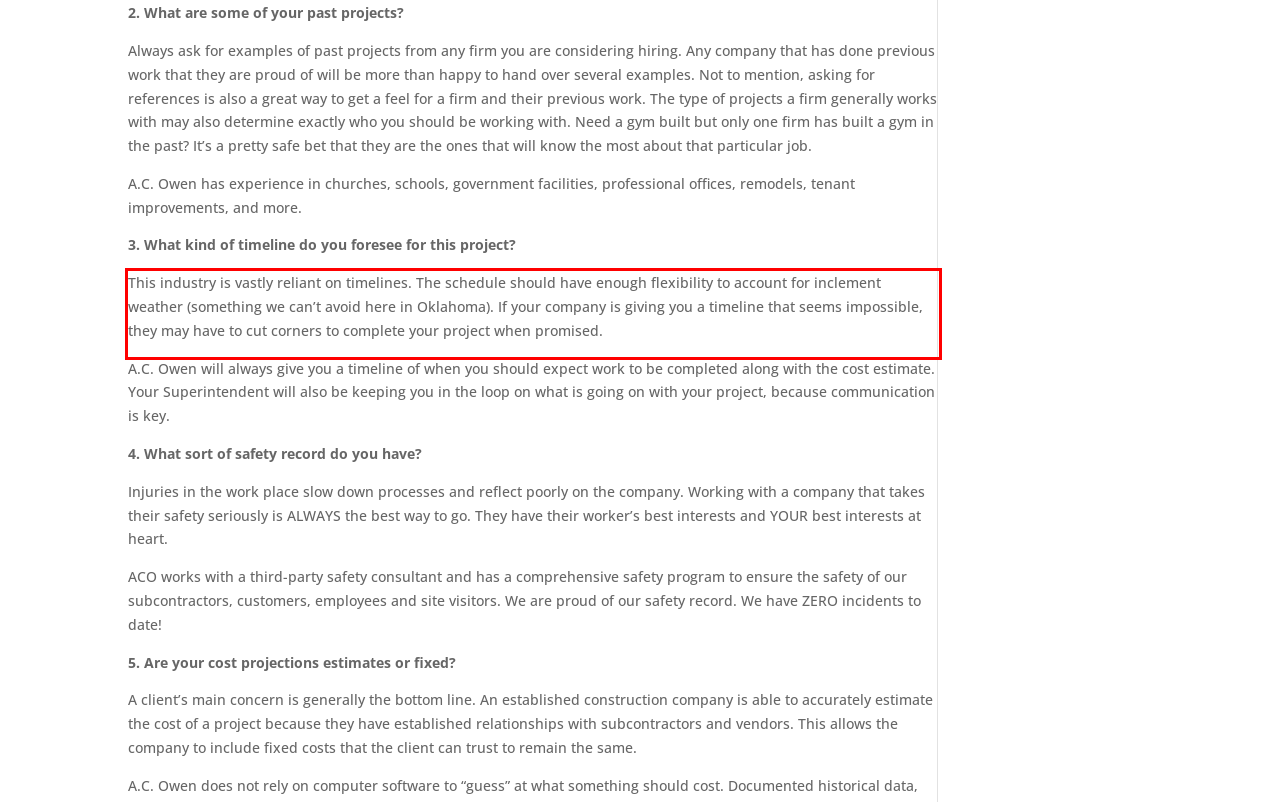Locate the red bounding box in the provided webpage screenshot and use OCR to determine the text content inside it.

This industry is vastly reliant on timelines. The schedule should have enough flexibility to account for inclement weather (something we can’t avoid here in Oklahoma). If your company is giving you a timeline that seems impossible, they may have to cut corners to complete your project when promised.